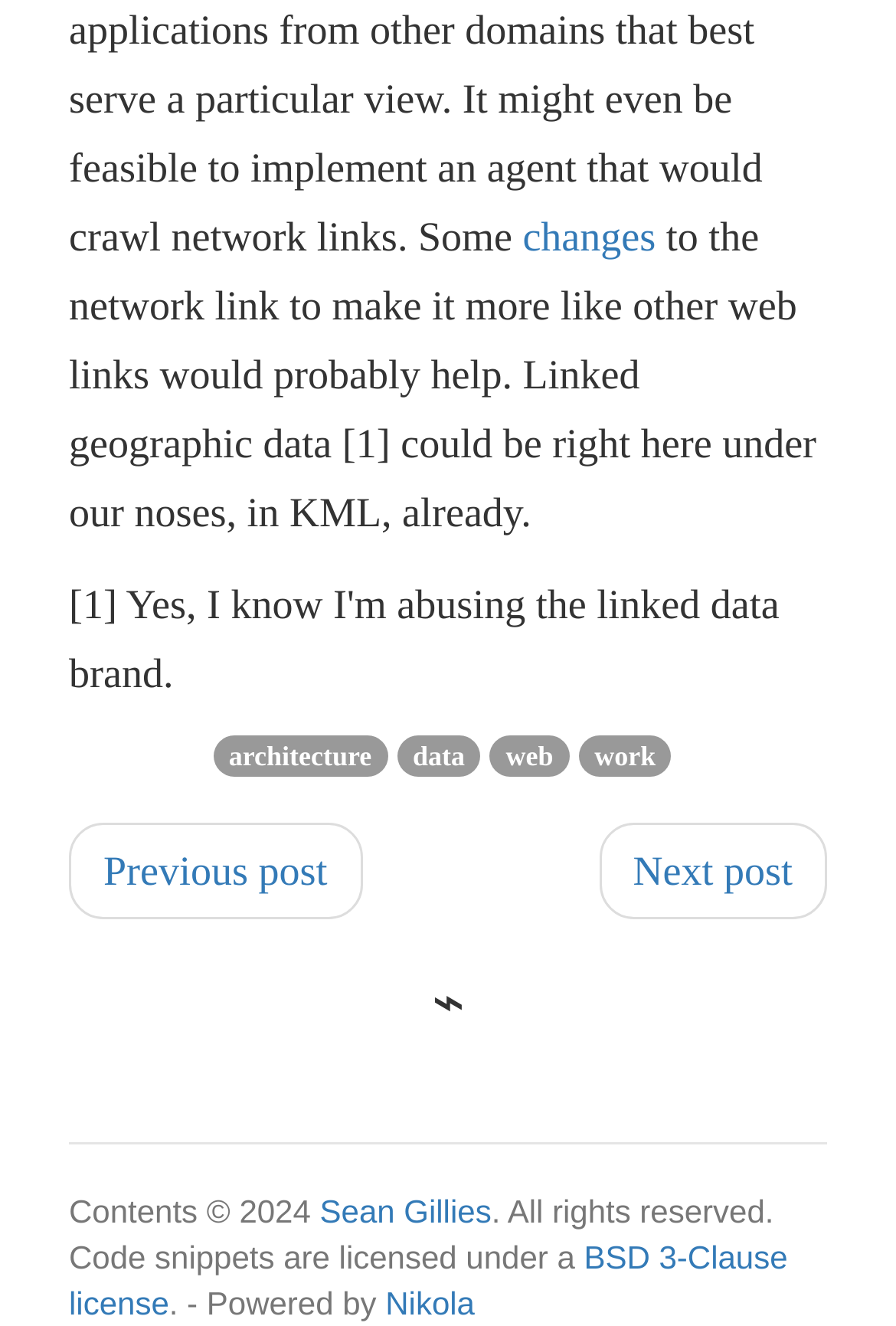Pinpoint the bounding box coordinates of the clickable element to carry out the following instruction: "visit architecture page."

[0.255, 0.559, 0.415, 0.583]